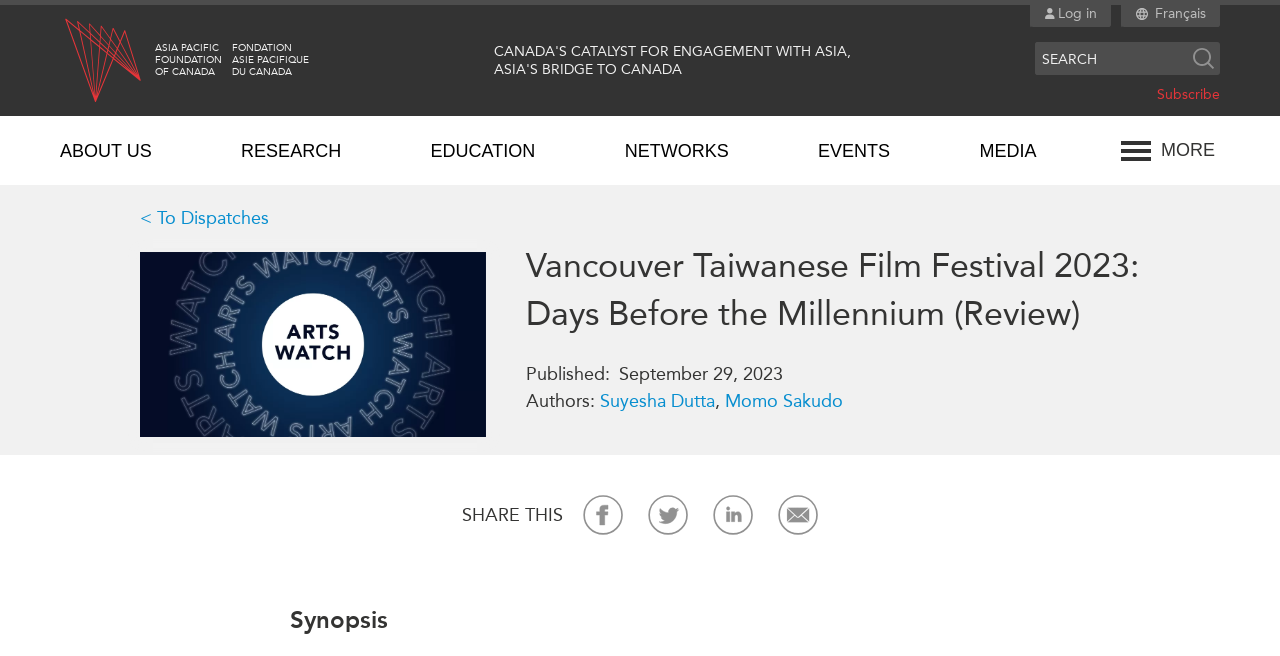Please identify the bounding box coordinates of the clickable region that I should interact with to perform the following instruction: "Read about the Vancouver Taiwanese Film Festival 2023". The coordinates should be expressed as four float numbers between 0 and 1, i.e., [left, top, right, bottom].

[0.411, 0.369, 0.891, 0.516]